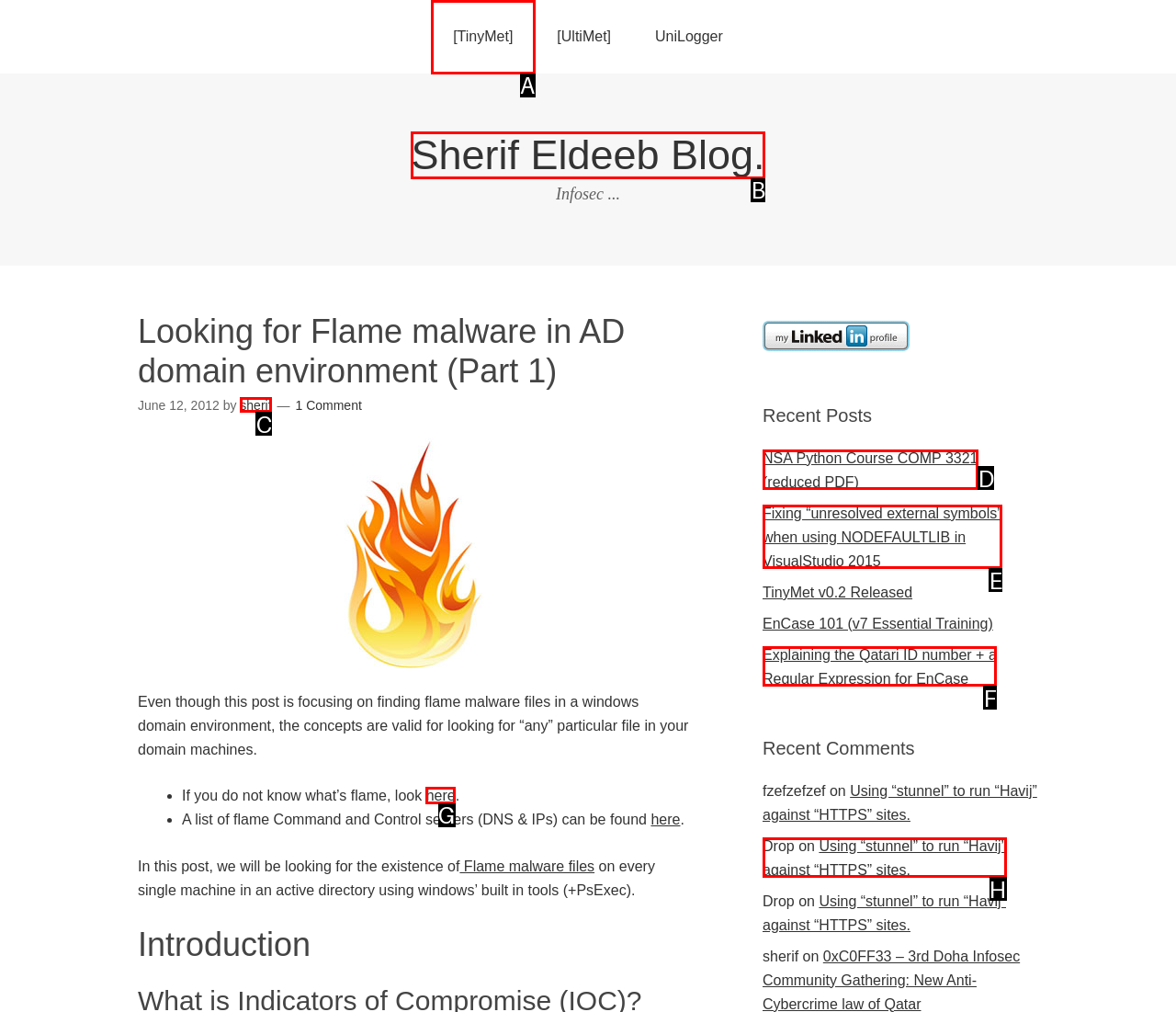Determine which HTML element to click to execute the following task: Go to Home page Answer with the letter of the selected option.

None